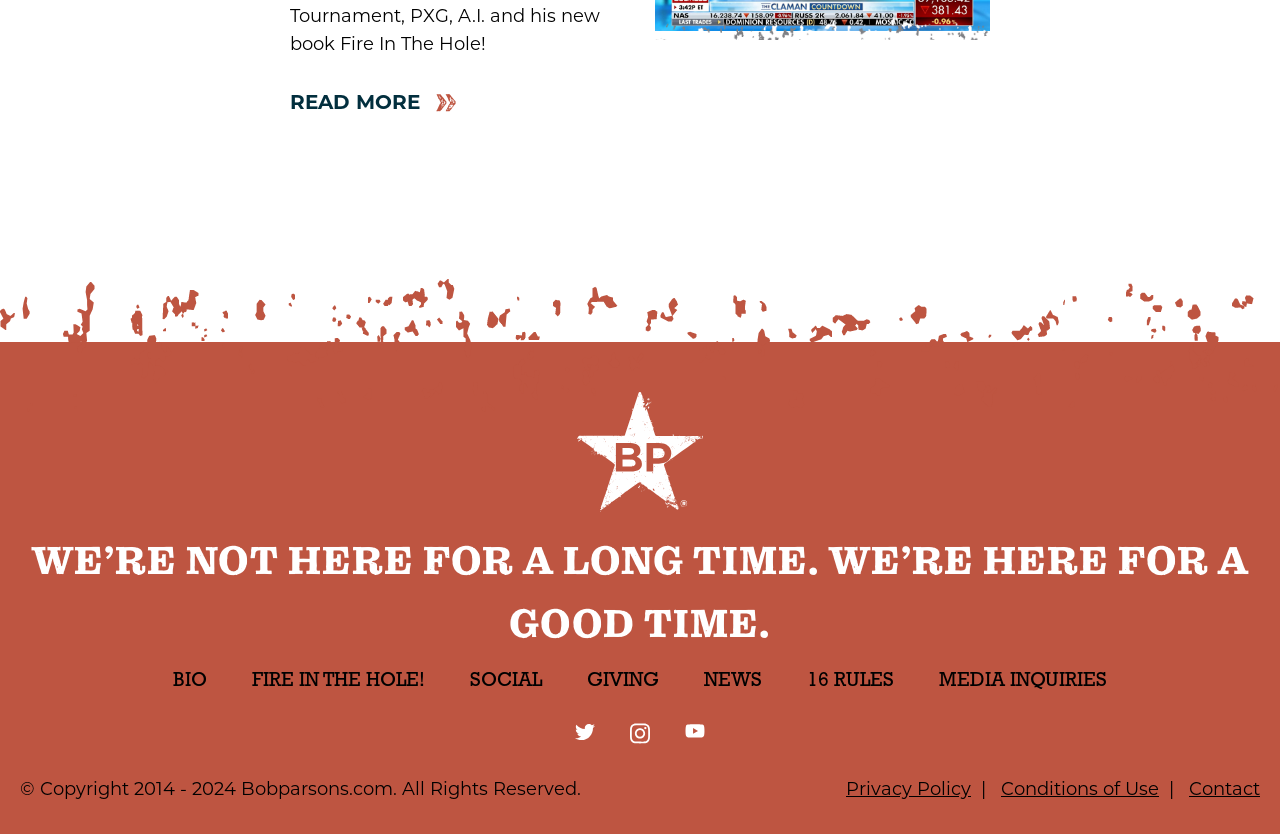Find the bounding box coordinates of the element to click in order to complete the given instruction: "view bio."

[0.12, 0.798, 0.177, 0.836]